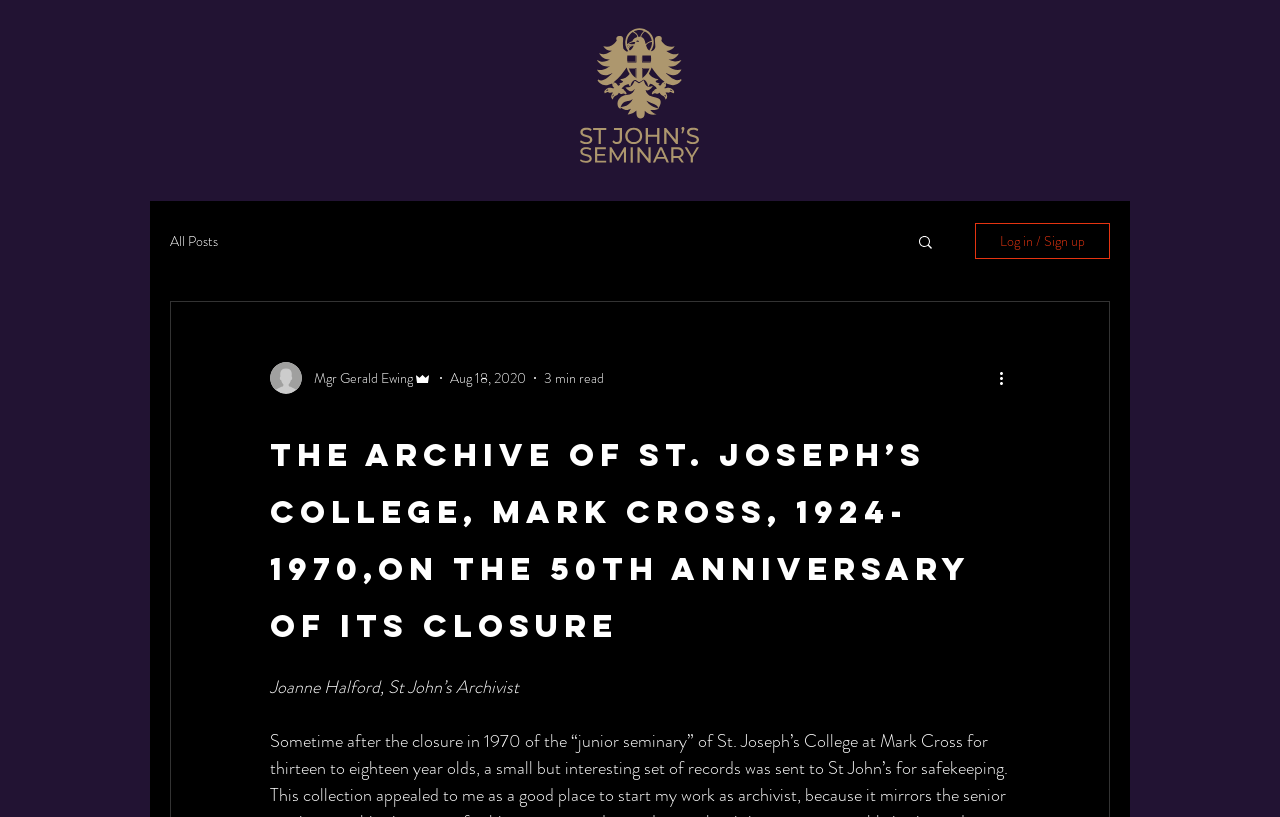Please find the bounding box for the following UI element description. Provide the coordinates in (top-left x, top-left y, bottom-right x, bottom-right y) format, with values between 0 and 1: Log in / Sign up

[0.762, 0.273, 0.867, 0.317]